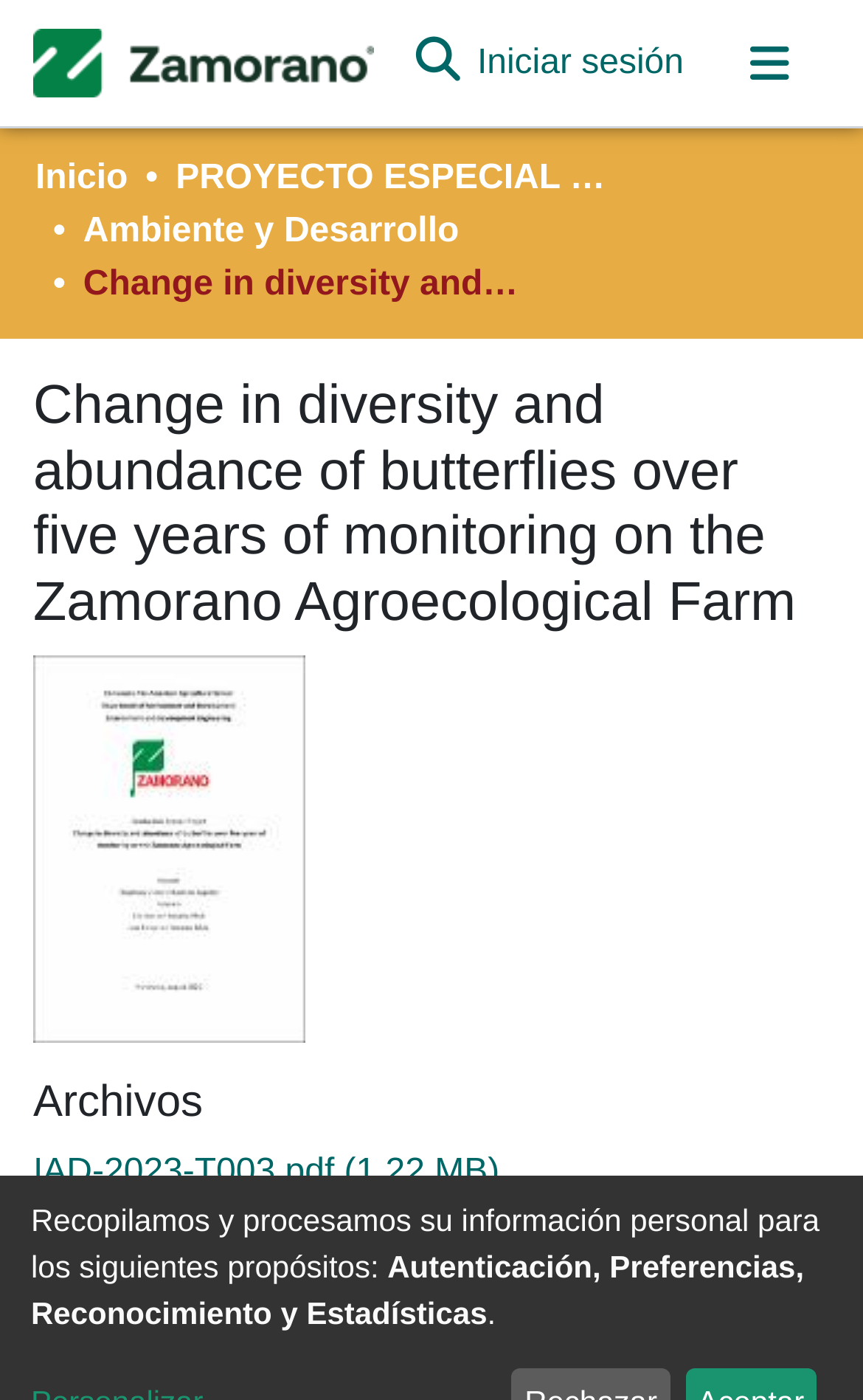Can you show the bounding box coordinates of the region to click on to complete the task described in the instruction: "Navigate to the communities page"?

[0.041, 0.09, 0.294, 0.154]